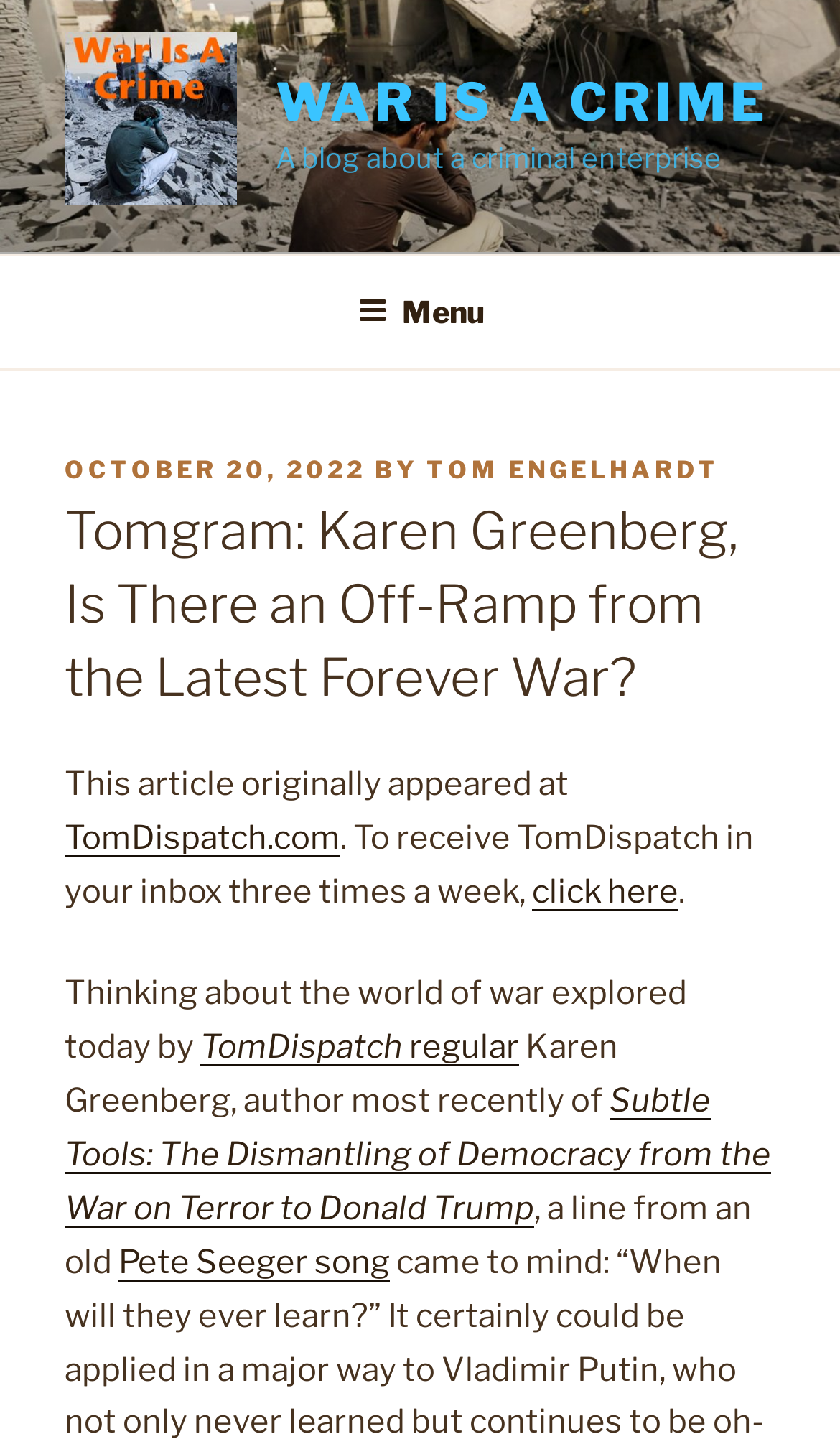What is the name of the blog?
Refer to the image and respond with a one-word or short-phrase answer.

War Is A Crime